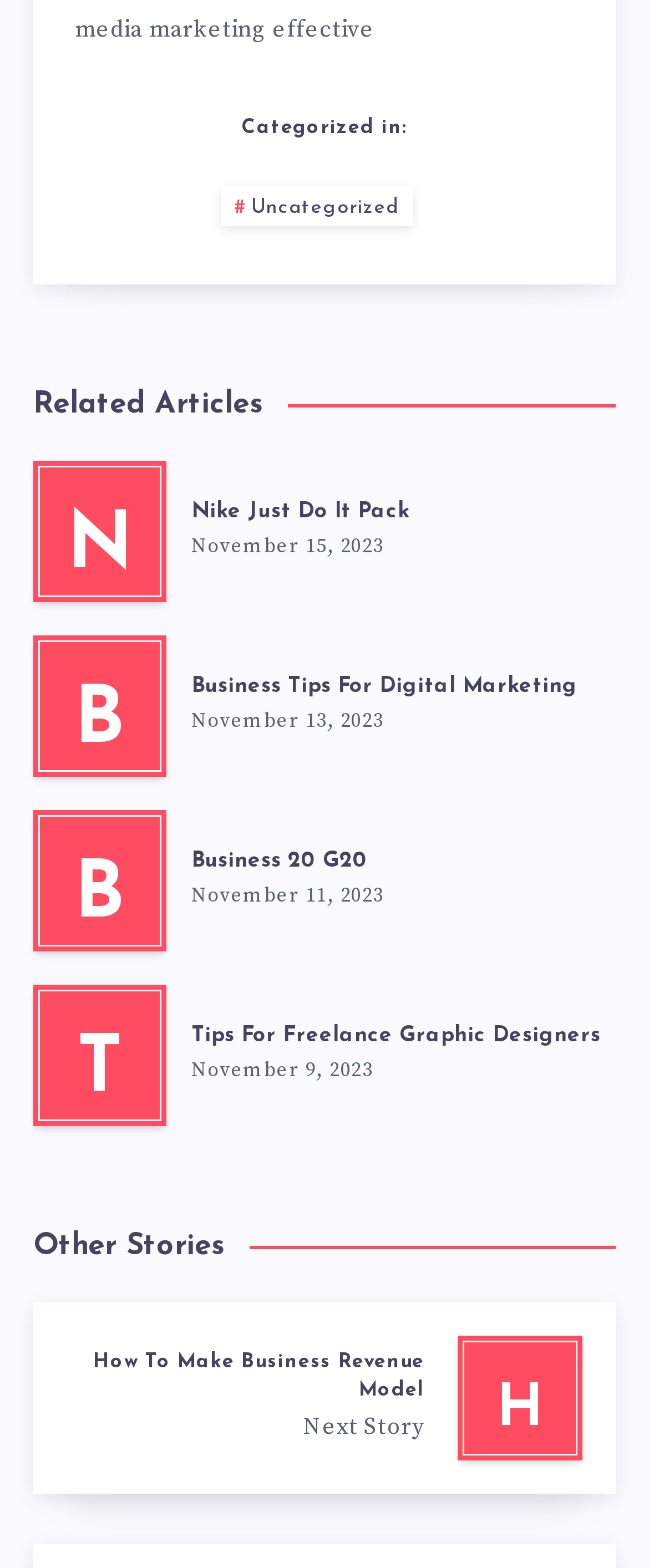Identify the bounding box coordinates for the element you need to click to achieve the following task: "read article Business Tips For Digital Marketing". The coordinates must be four float values ranging from 0 to 1, formatted as [left, top, right, bottom].

[0.295, 0.428, 0.89, 0.448]